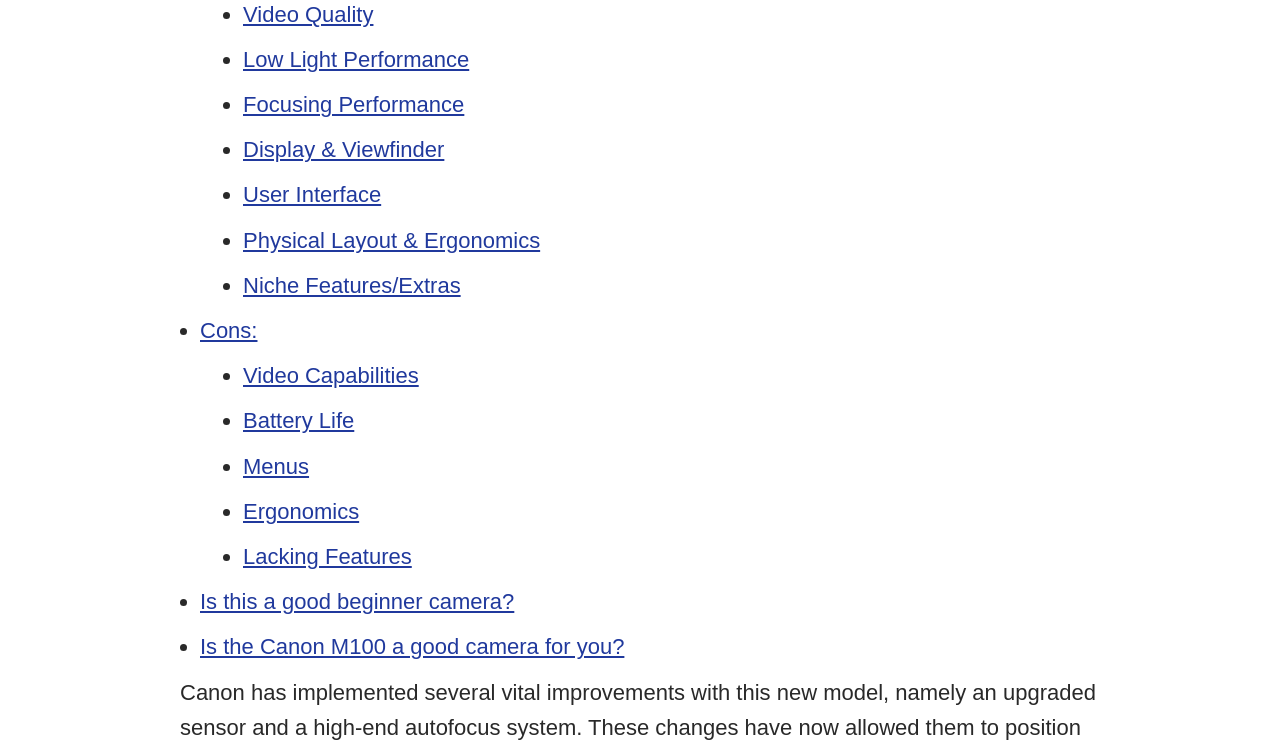What is the purpose of the list markers on the webpage?
Using the image as a reference, answer the question with a short word or phrase.

To separate links